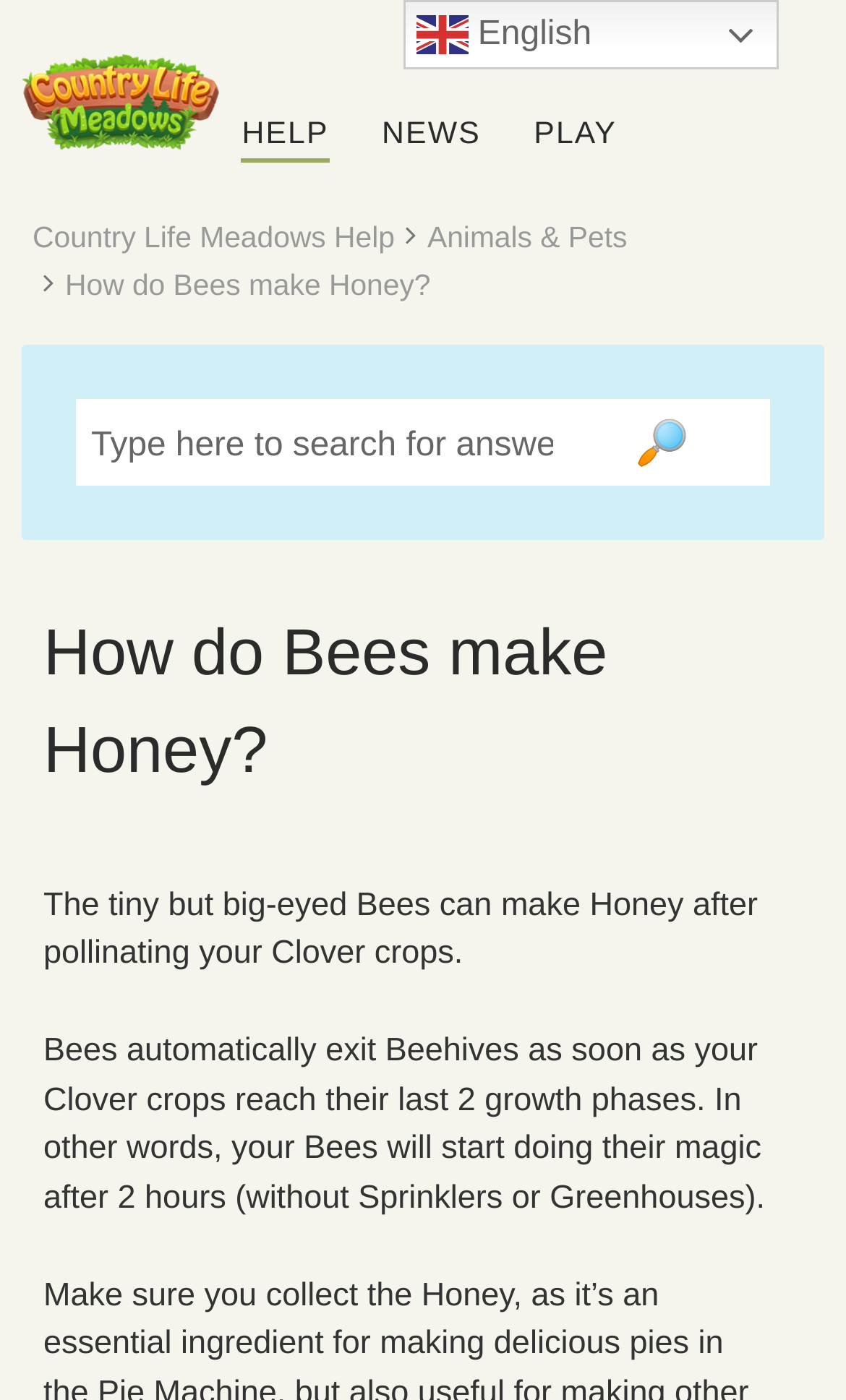Respond to the question below with a single word or phrase: What is the function of the button with the magnifying glass icon?

Search